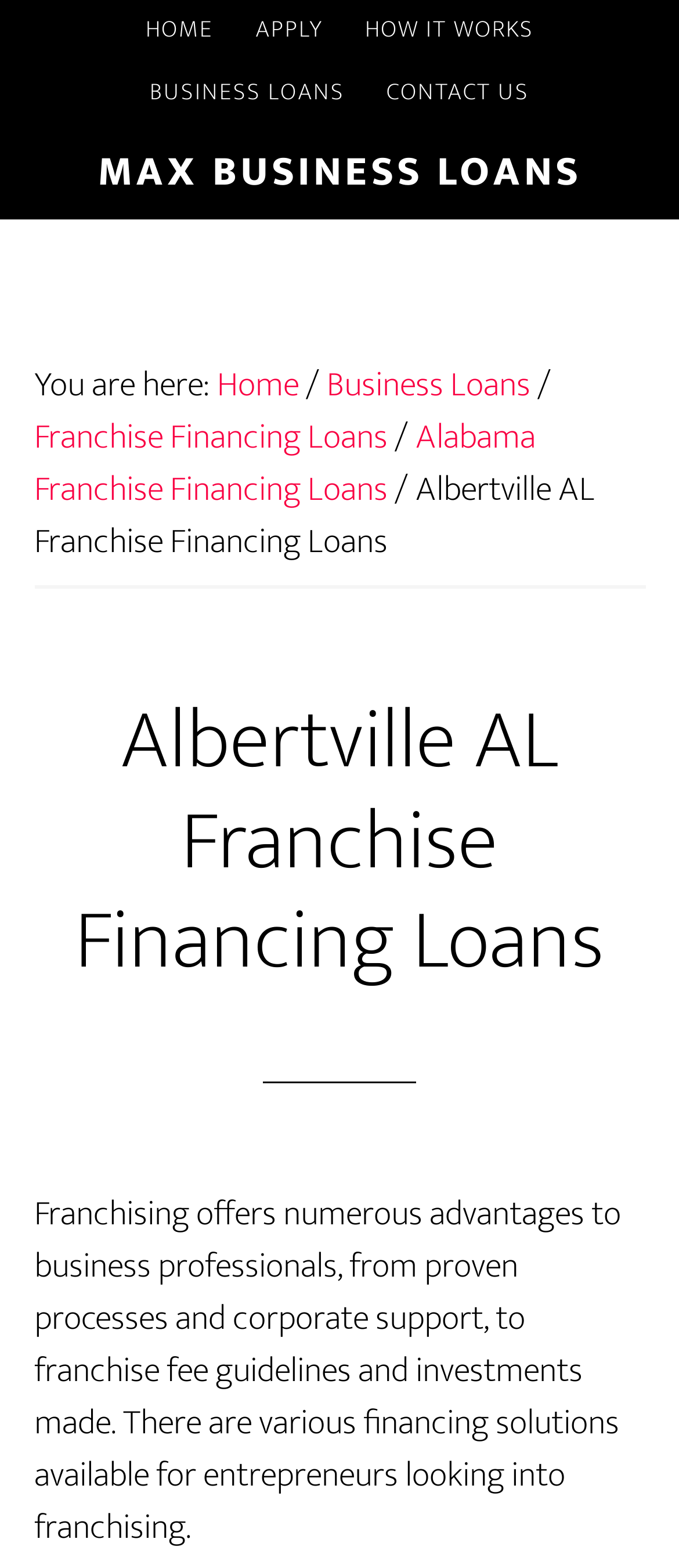What type of loans are available?
Analyze the screenshot and provide a detailed answer to the question.

The page content and navigation menu suggest that business loans, including franchise financing loans, are available to entrepreneurs.